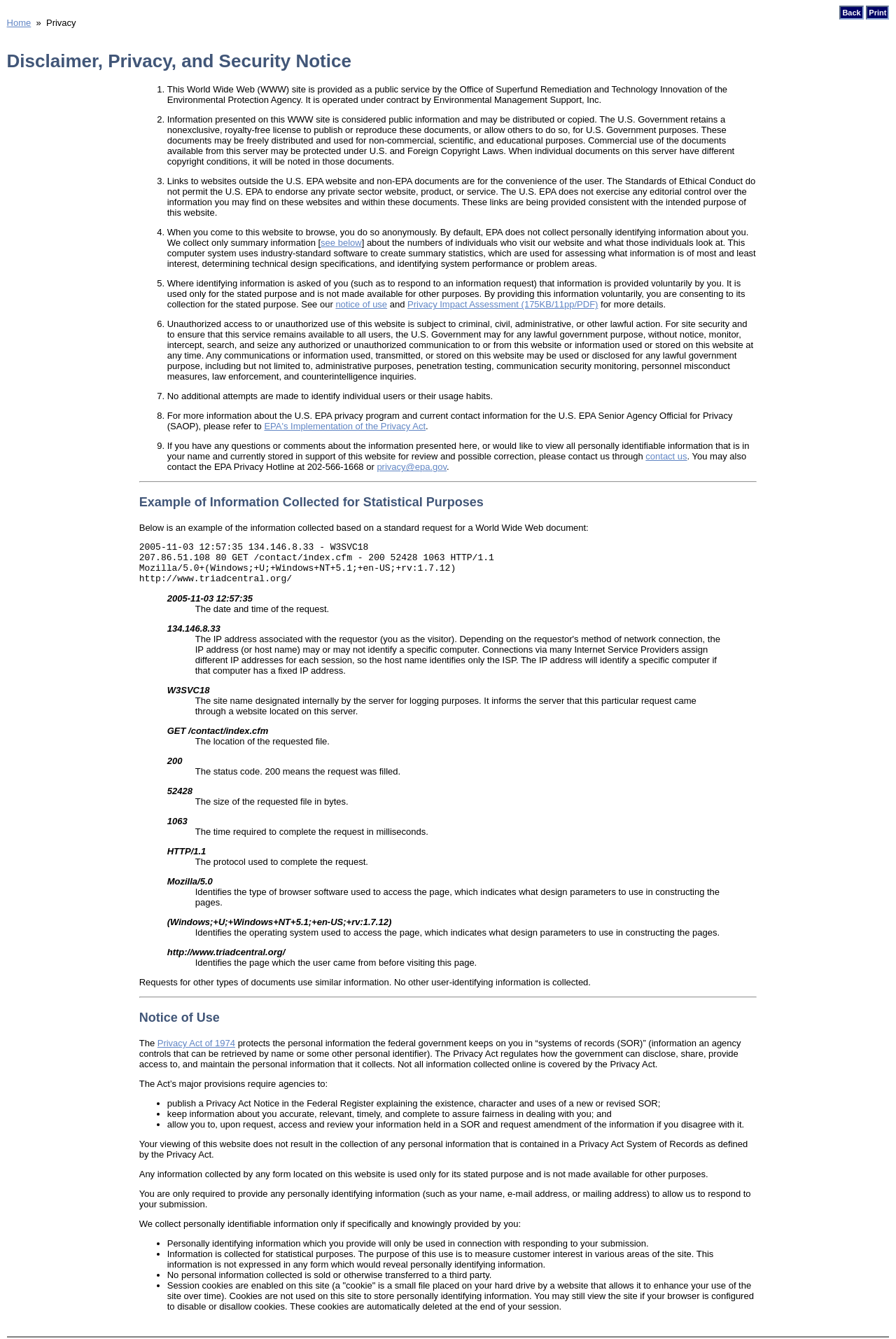Find the bounding box coordinates of the element you need to click on to perform this action: 'View the 'Example of Information Collected for Statistical Purposes' section'. The coordinates should be represented by four float values between 0 and 1, in the format [left, top, right, bottom].

[0.155, 0.37, 0.845, 0.381]